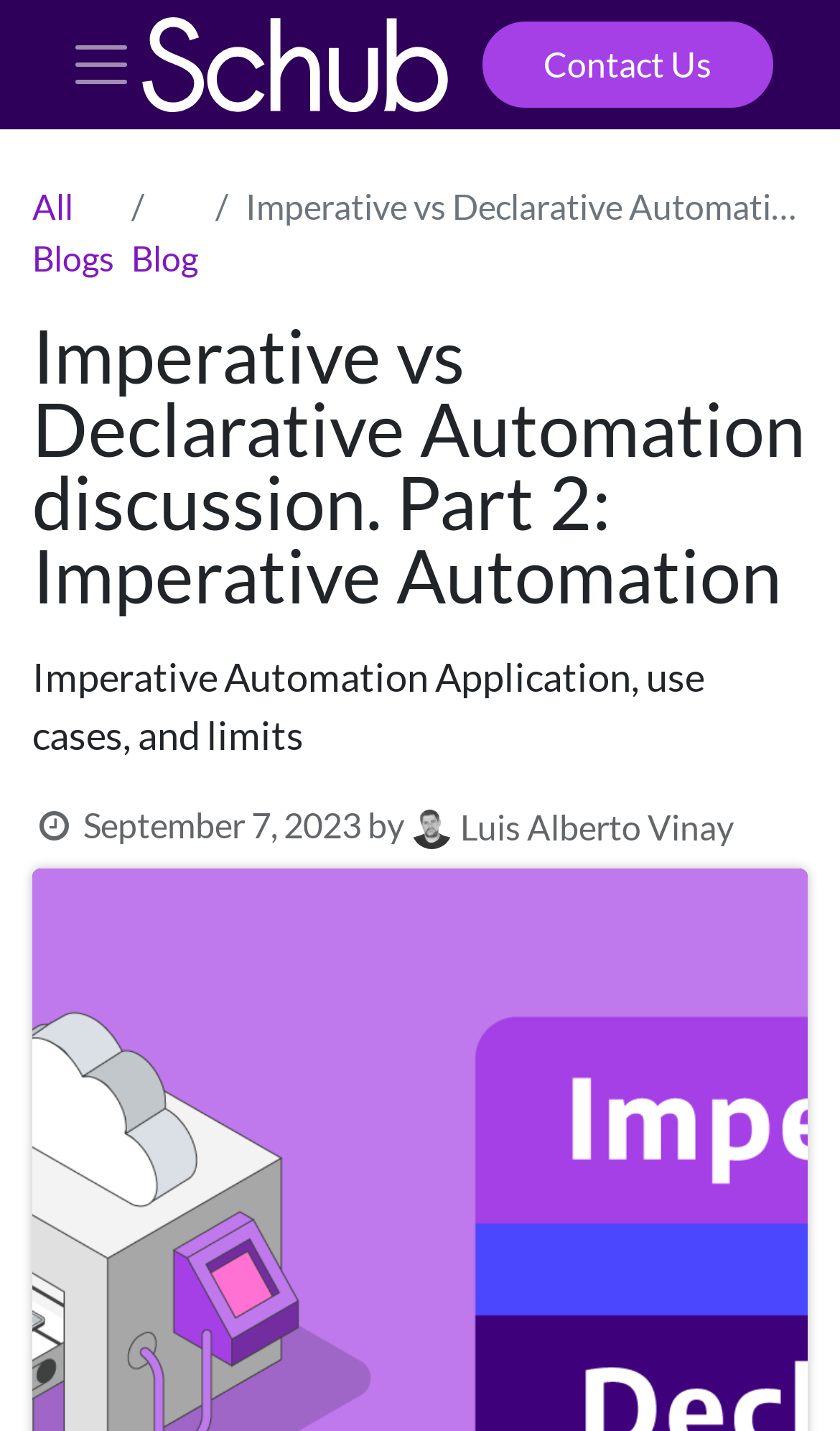Explain the features and main sections of the webpage comprehensively.

The webpage is about Imperative Automation, with a focus on its application, use cases, and limits. At the top left corner, there is a logo of Schub.cloud, which is a clickable link. Next to the logo, there is a button with no text. On the top right corner, there is a link to "Contact Us".

Below the top section, there is a navigation breadcrumb that spans across the page, containing links to "All Blogs" and "Blog". The main heading of the page, "Imperative vs Declarative Automation discussion. Part 2: Imperative Automation", is located below the breadcrumb.

The main content of the page is a text section that summarizes Imperative Automation, including its application, use cases, and limits. This section is positioned below the main heading and takes up most of the page's width. Above this text section, there is a date "September 7, 2023" and an author's name "Luis Alberto Vinay" with a small image in between. The author's name is positioned to the right of the date and image.